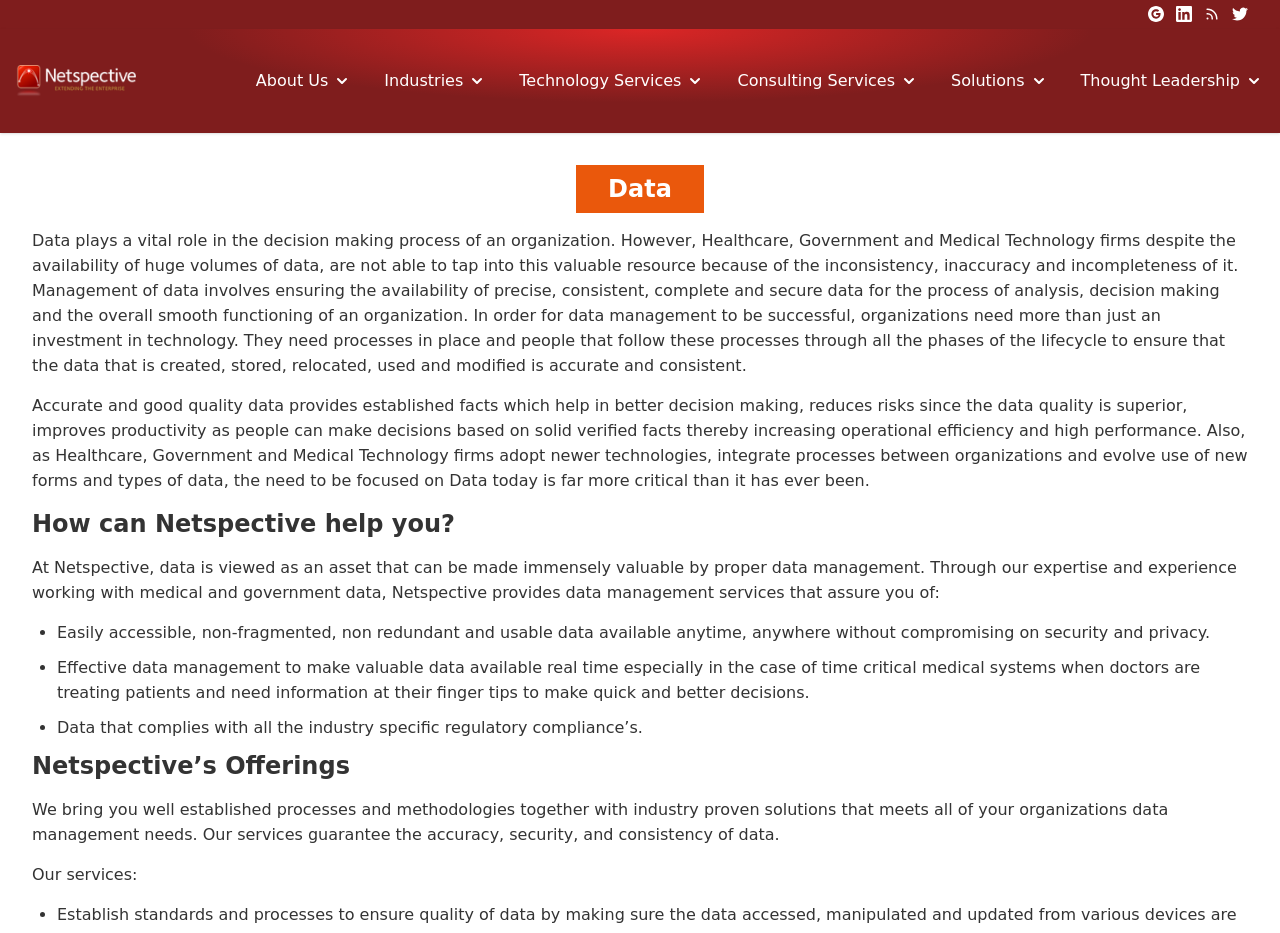What does Netspective's data management service guarantee?
Using the details shown in the screenshot, provide a comprehensive answer to the question.

The webpage states that Netspective's data management services guarantee the accuracy, security, and consistency of data, which is essential for organizations to make informed decisions and ensure smooth functioning.